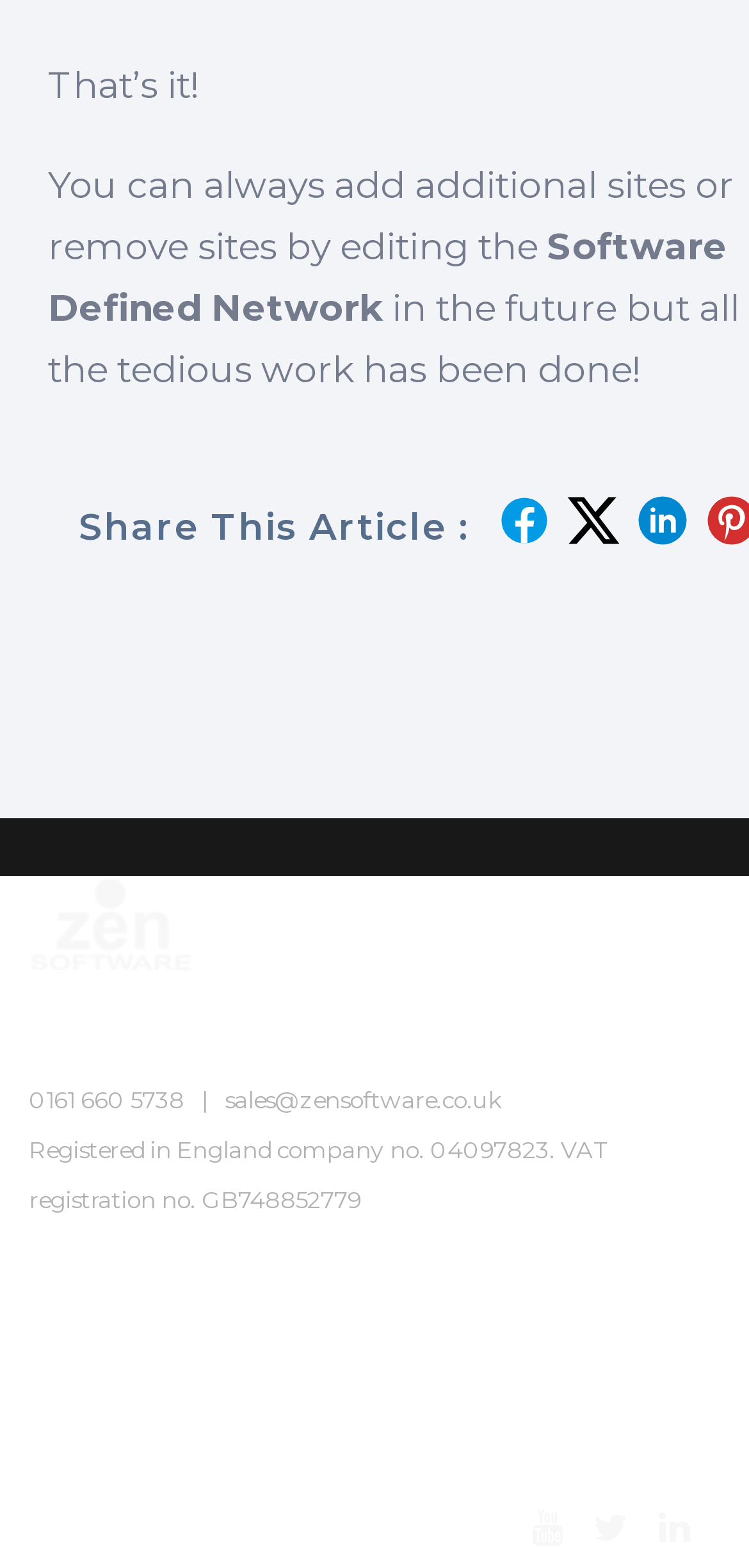Give a one-word or phrase response to the following question: What is the company's email address?

sales@zensoftware.co.uk